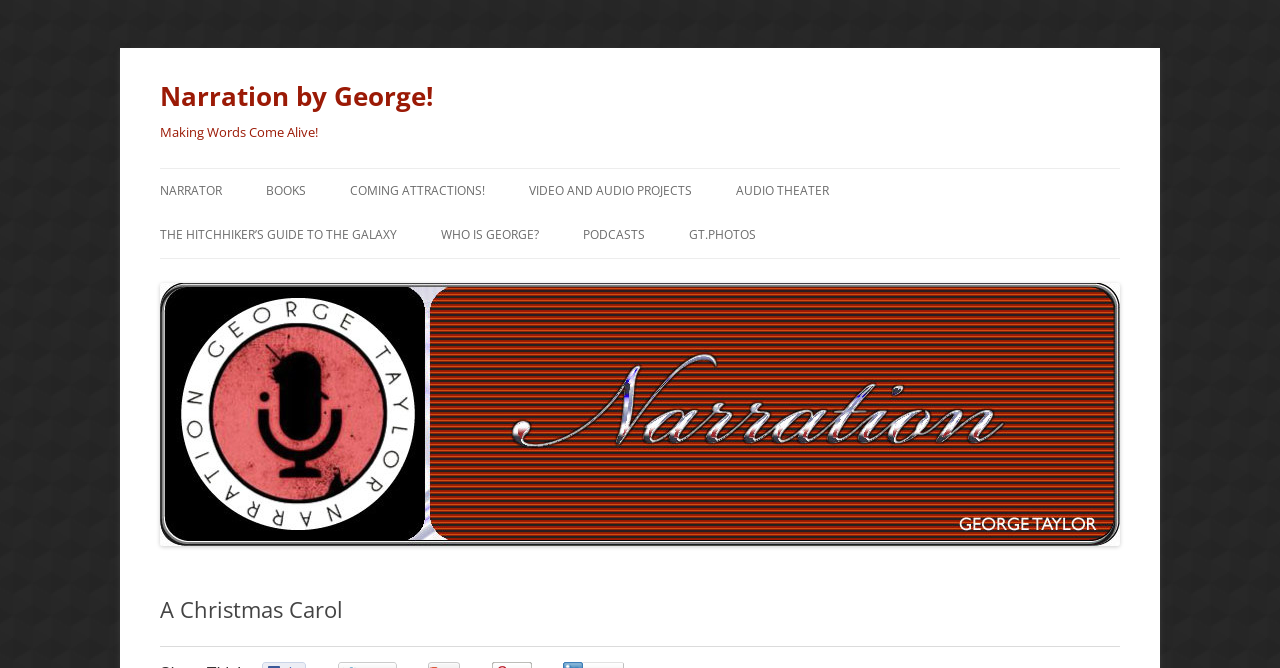Create an elaborate caption that covers all aspects of the webpage.

The webpage is about "A Christmas Carol" narrated by George. At the top, there is a heading with the title "Narration by George!" which is also a link. Below it, there is another heading "Making Words Come Alive!". 

To the right of the top heading, there is a link "Skip to content". Below the second heading, there are several links arranged horizontally, including "NARRATOR", "BOOKS", "COMING ATTRACTIONS!", "VIDEO AND AUDIO PROJECTS", "AUDIO THEATER", and "THE HITCHHIKER’S GUIDE TO THE GALAXY". 

Further down, there are more links, including "WHO IS GEORGE?", "PODCASTS", "GT.PHOTOS", and another instance of "Narration by George!" at the bottom. 

On the right side of the page, there is a large image with the title "Narration by George!" above it. At the very bottom, there is a header with the title "A Christmas Carol".